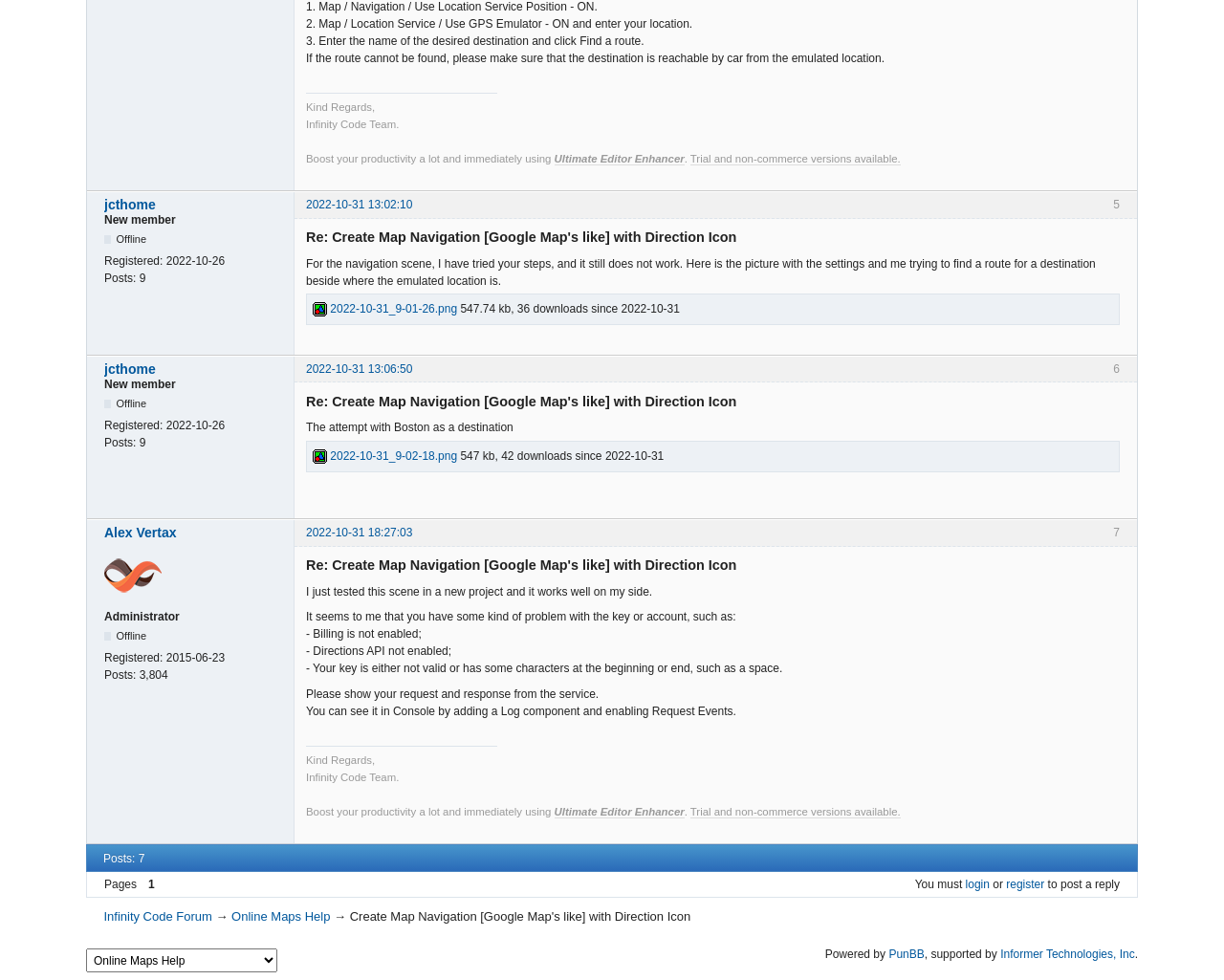Provide a brief response in the form of a single word or phrase:
What is the topic of the conversation?

Map Navigation